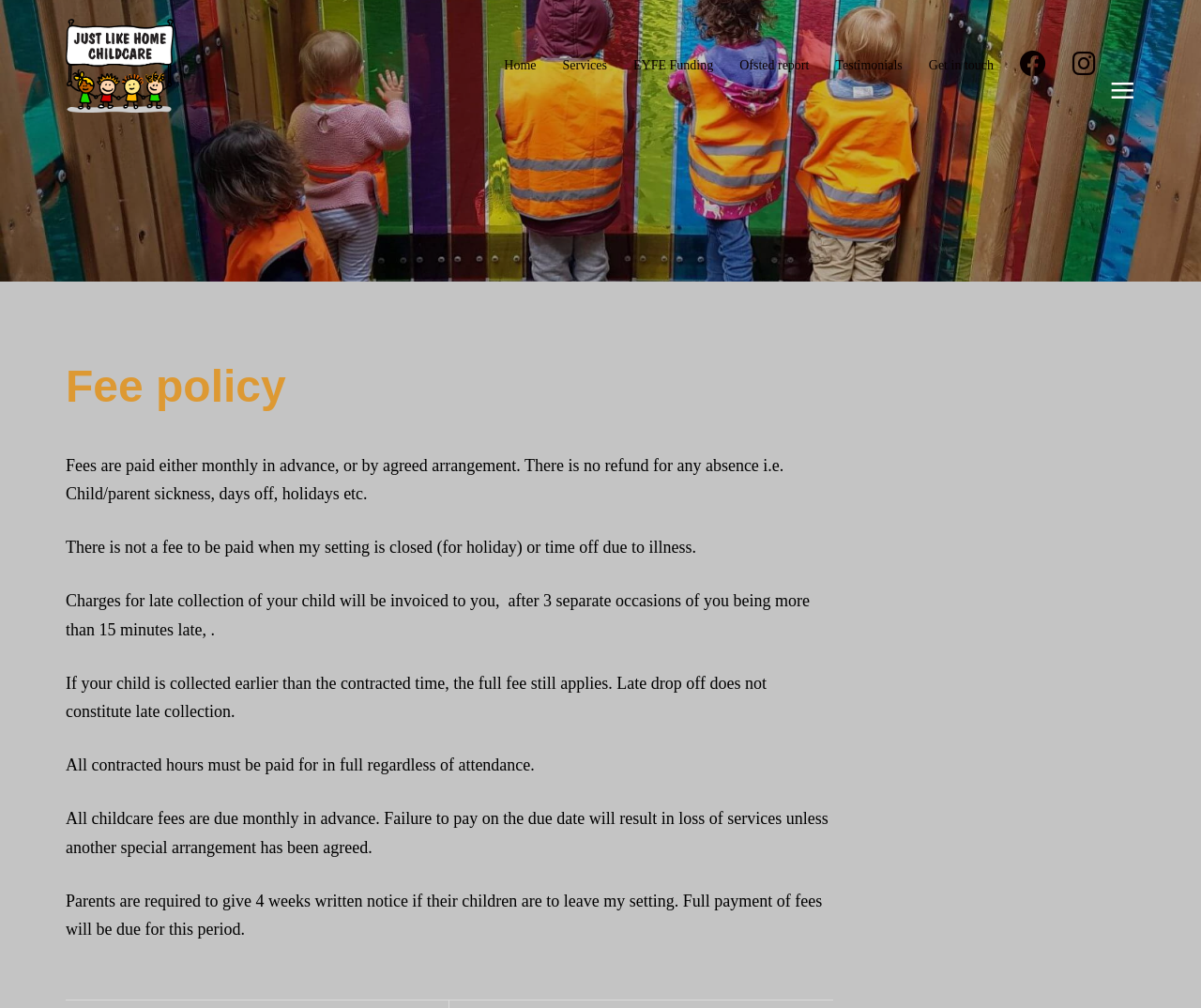Find the bounding box coordinates of the area that needs to be clicked in order to achieve the following instruction: "check EYFE funding". The coordinates should be specified as four float numbers between 0 and 1, i.e., [left, top, right, bottom].

[0.527, 0.054, 0.594, 0.076]